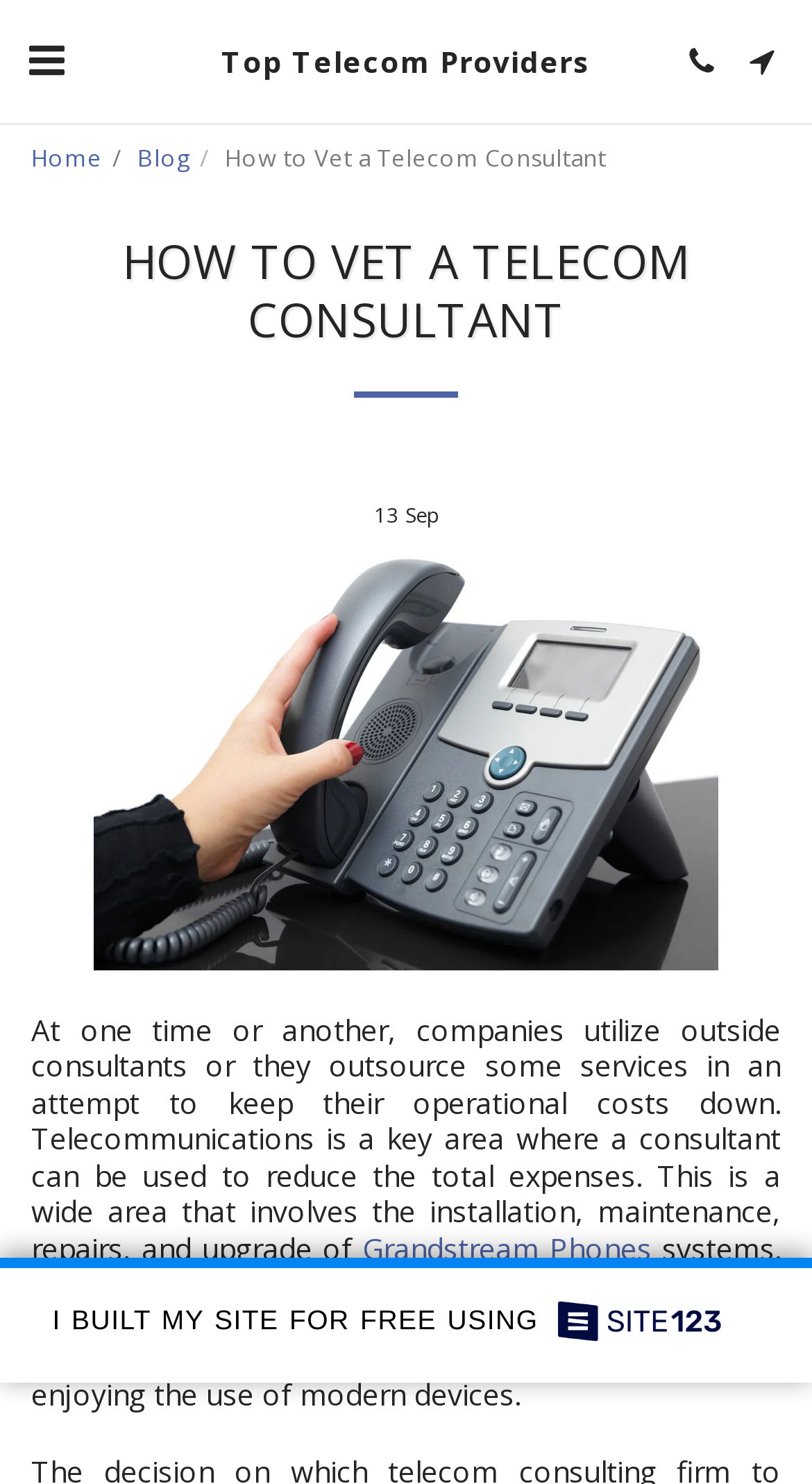Please provide a comprehensive response to the question below by analyzing the image: 
What is the purpose of a telecom consultant?

According to the static text, companies utilize telecom consultants to reduce their operational costs, specifically in the area of telecommunications, which involves installation, maintenance, repairs, and upgrades of systems.